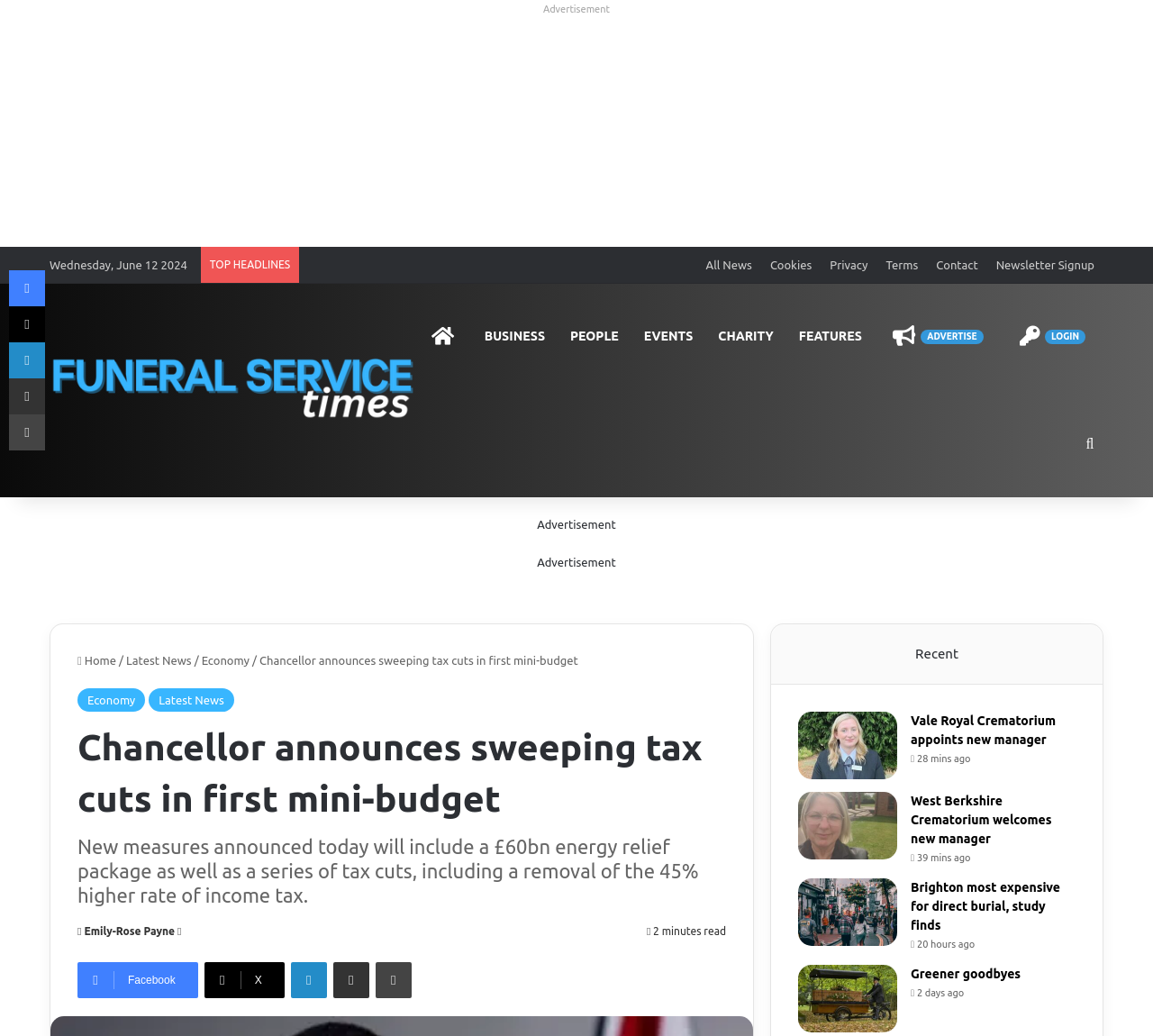Could you identify the text that serves as the heading for this webpage?

Chancellor announces sweeping tax cuts in first mini-budget